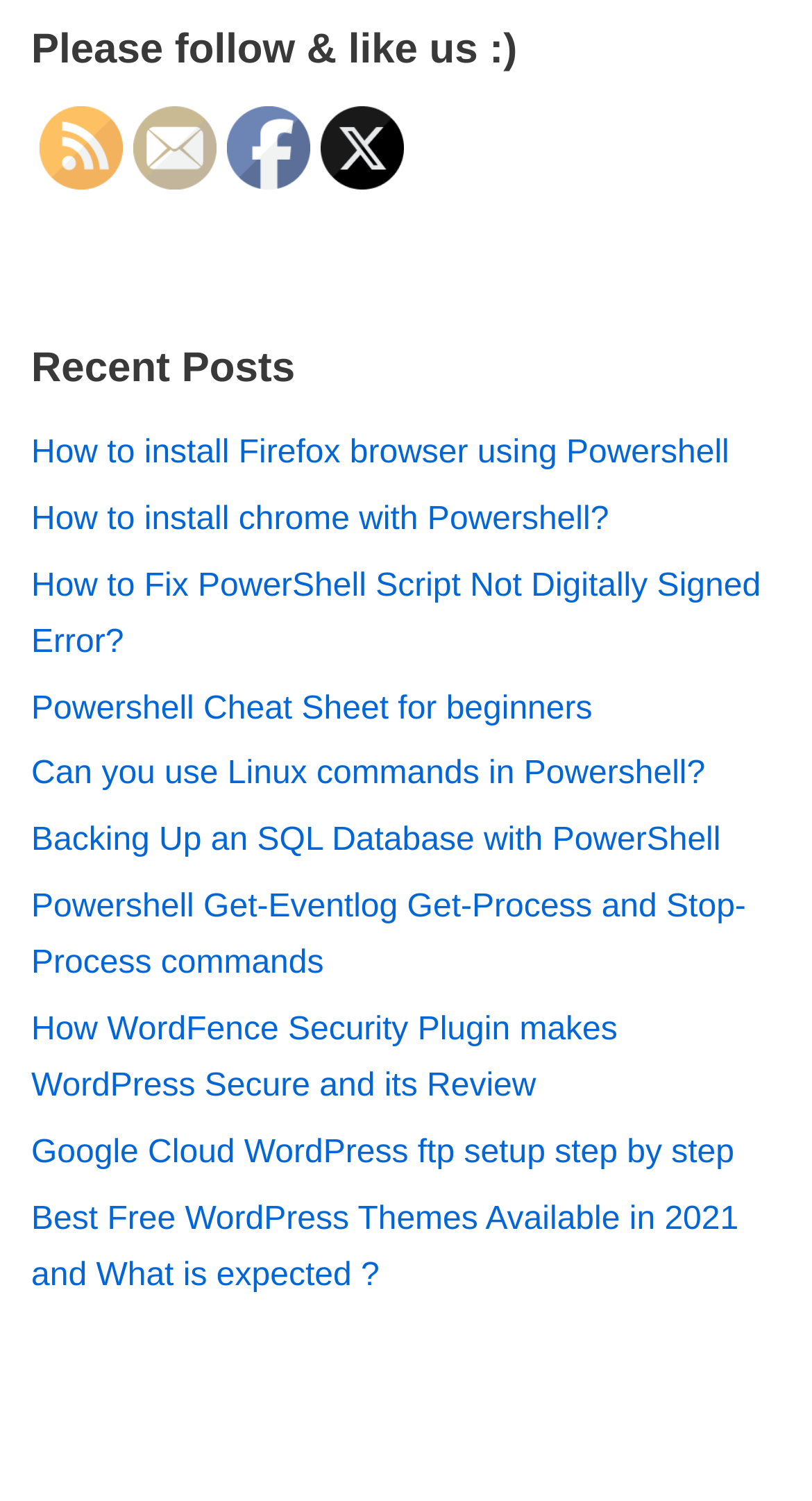What is the last topic discussed in the recent posts?
Kindly offer a comprehensive and detailed response to the question.

I looked at the list of recent posts and found that the last topic discussed is about the 'Best Free WordPress Themes Available in 2021 and What is expected?'